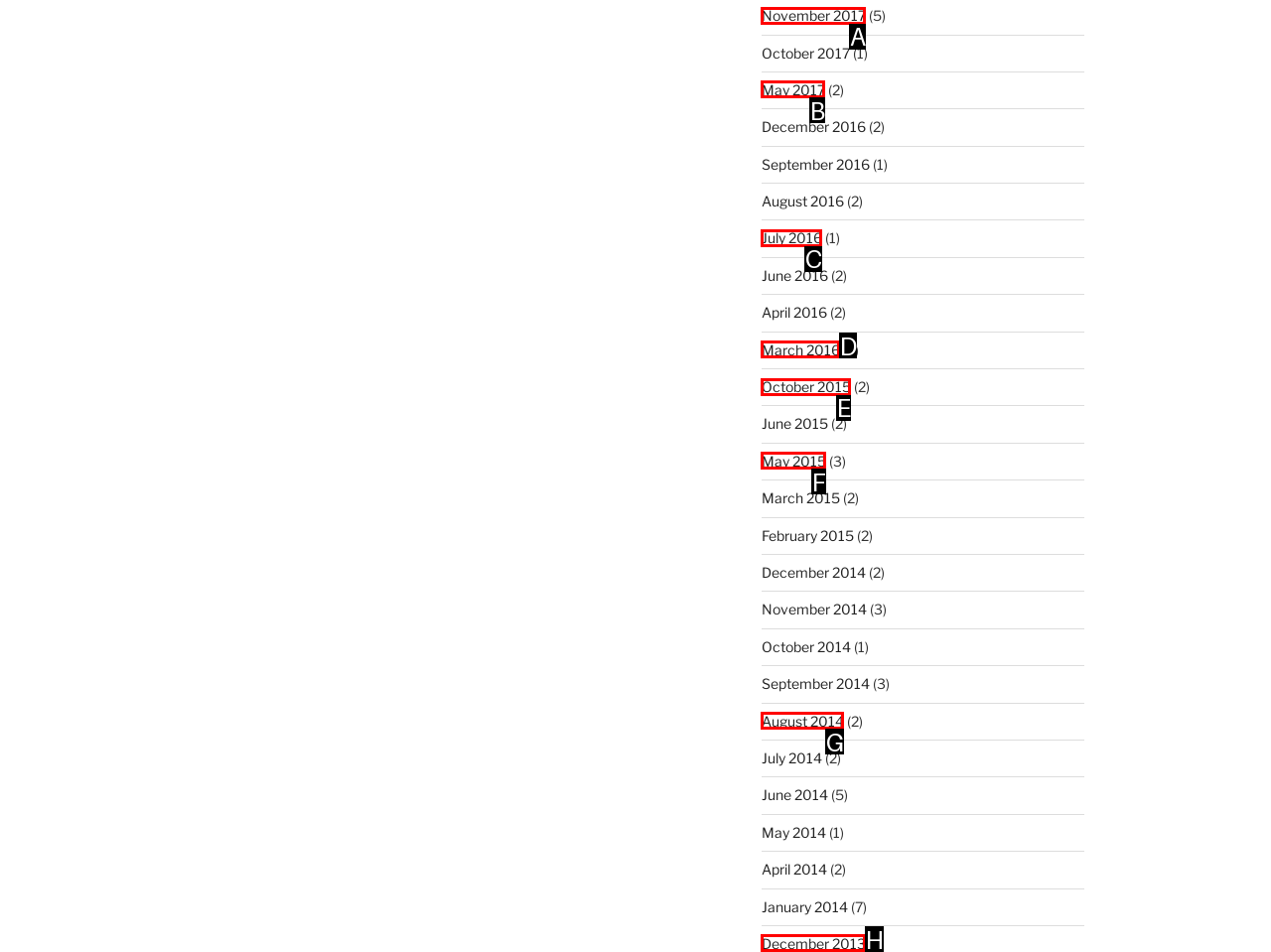Which lettered option should I select to achieve the task: View May 2017 according to the highlighted elements in the screenshot?

B